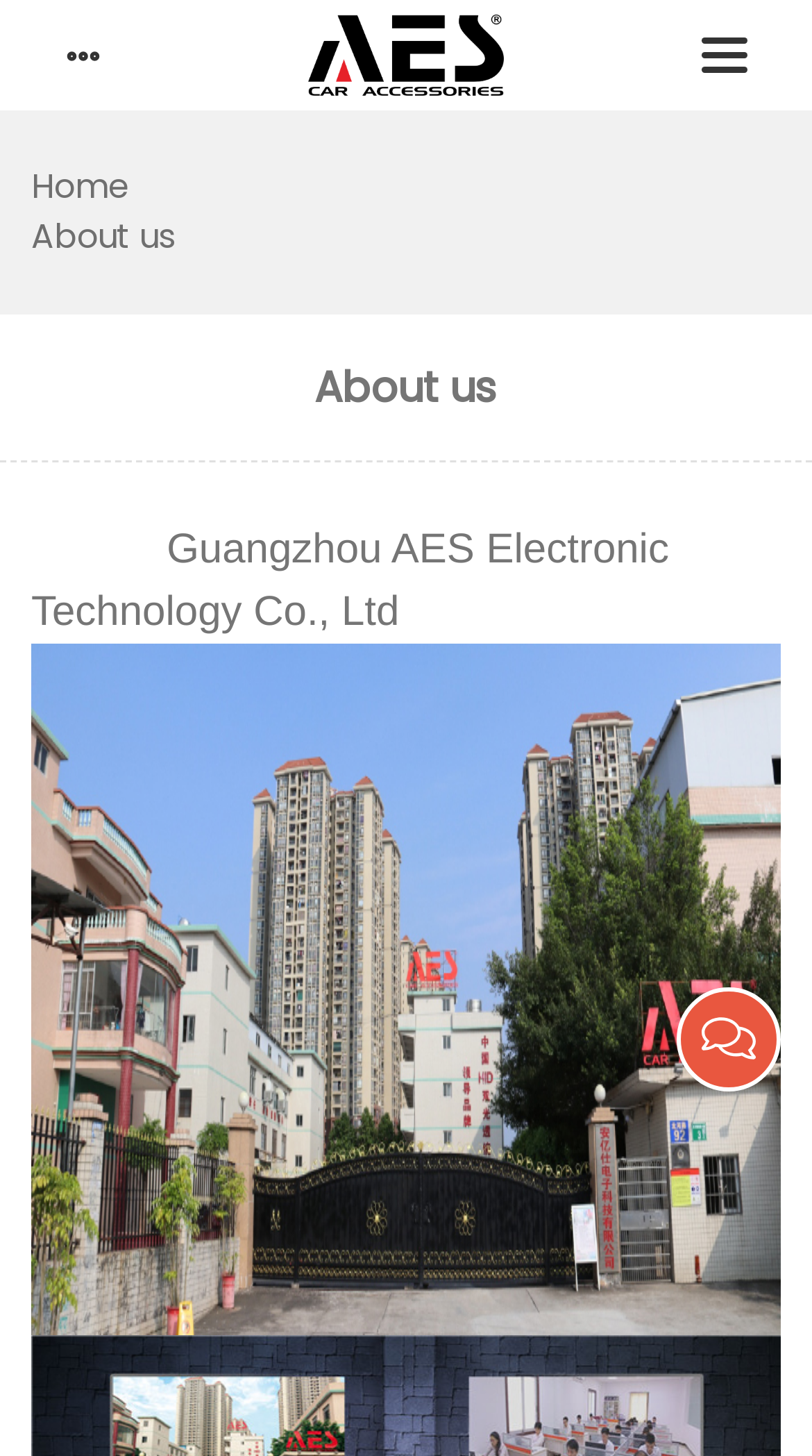Bounding box coordinates are specified in the format (top-left x, top-left y, bottom-right x, bottom-right y). All values are floating point numbers bounded between 0 and 1. Please provide the bounding box coordinate of the region this sentence describes: About us

[0.038, 0.146, 0.215, 0.179]